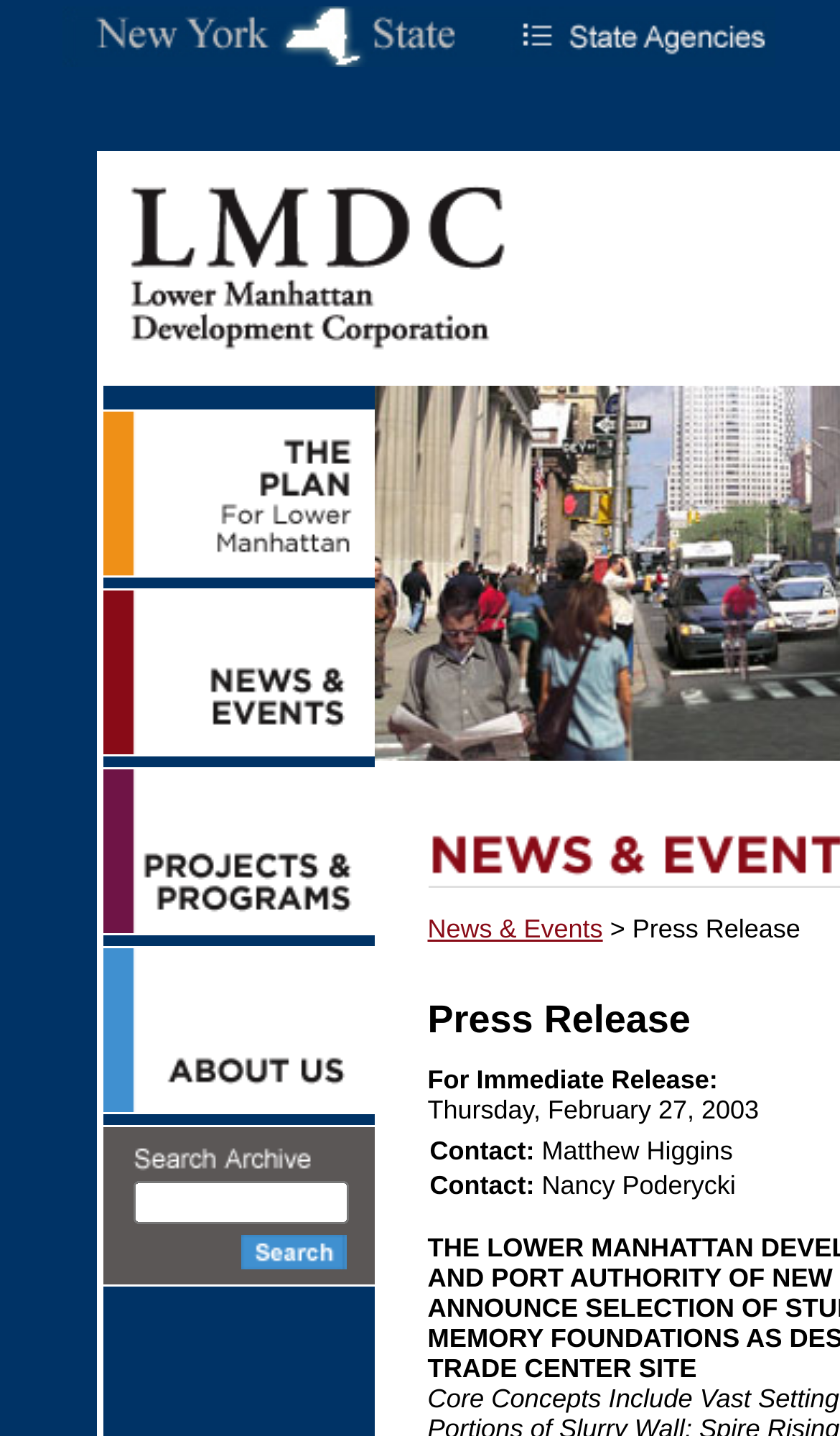What is the name of the corporation?
Provide a comprehensive and detailed answer to the question.

The name of the corporation can be found in the root element of the webpage, which is 'Lower Manhattan Development Corporation - THE LOWER MANHATTAN DEVELOPMENT CORPORATION AND PORT AUTHORITY OF NEW YORK & NEW JERSEY ANNOUNCE SELECTION OF STUDIO DANIEL LIBESKIND: MEMORY FOUNDATIONS AS DESIGN CONCEPT FOR WORLD TRADE CENTER SITE'. The corporation's name is also mentioned in the link 'LMDC Lower Manhattan Development Coporation'.